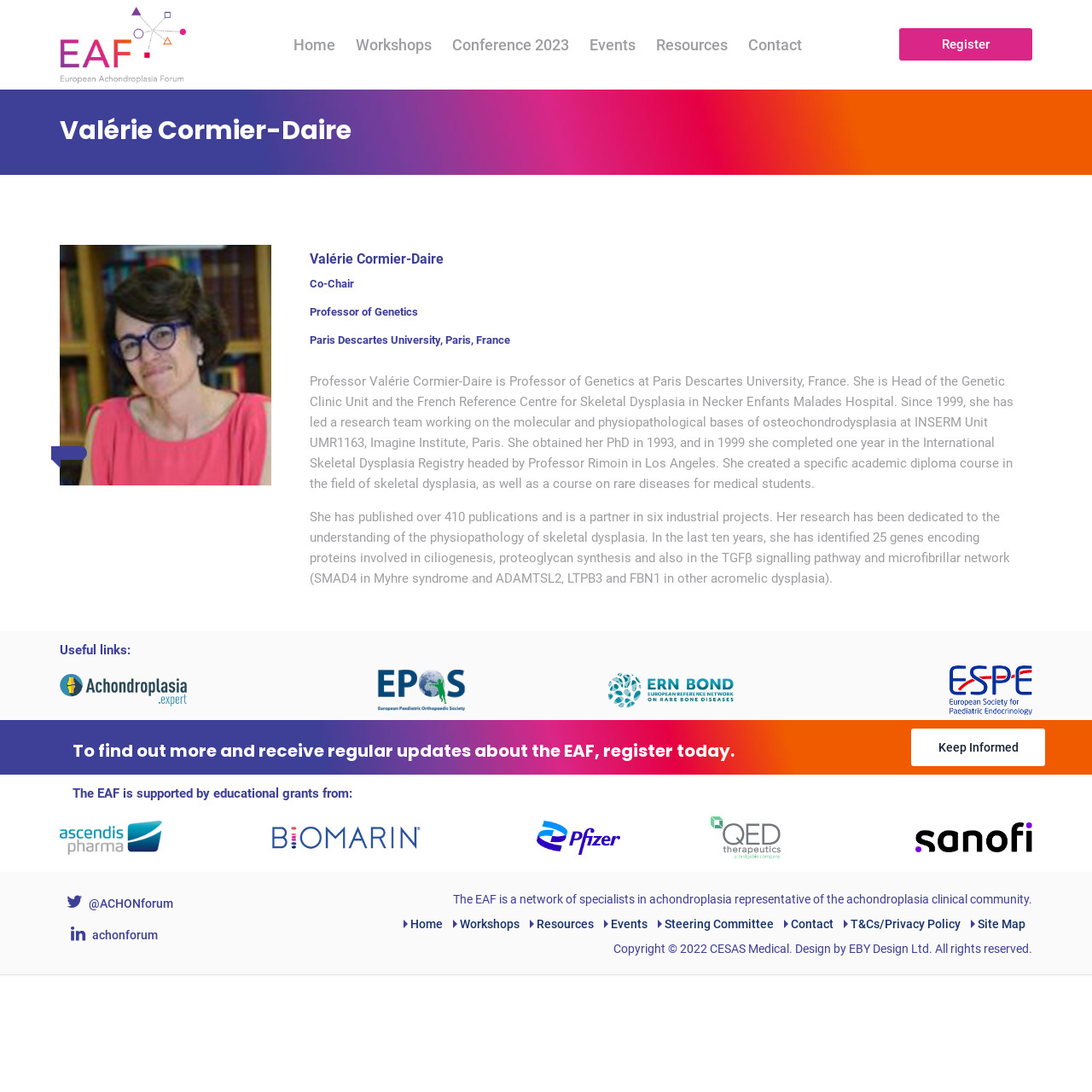Please determine the bounding box coordinates of the clickable area required to carry out the following instruction: "Click the 'Home' link in the primary menu". The coordinates must be four float numbers between 0 and 1, represented as [left, top, right, bottom].

[0.261, 0.0, 0.315, 0.082]